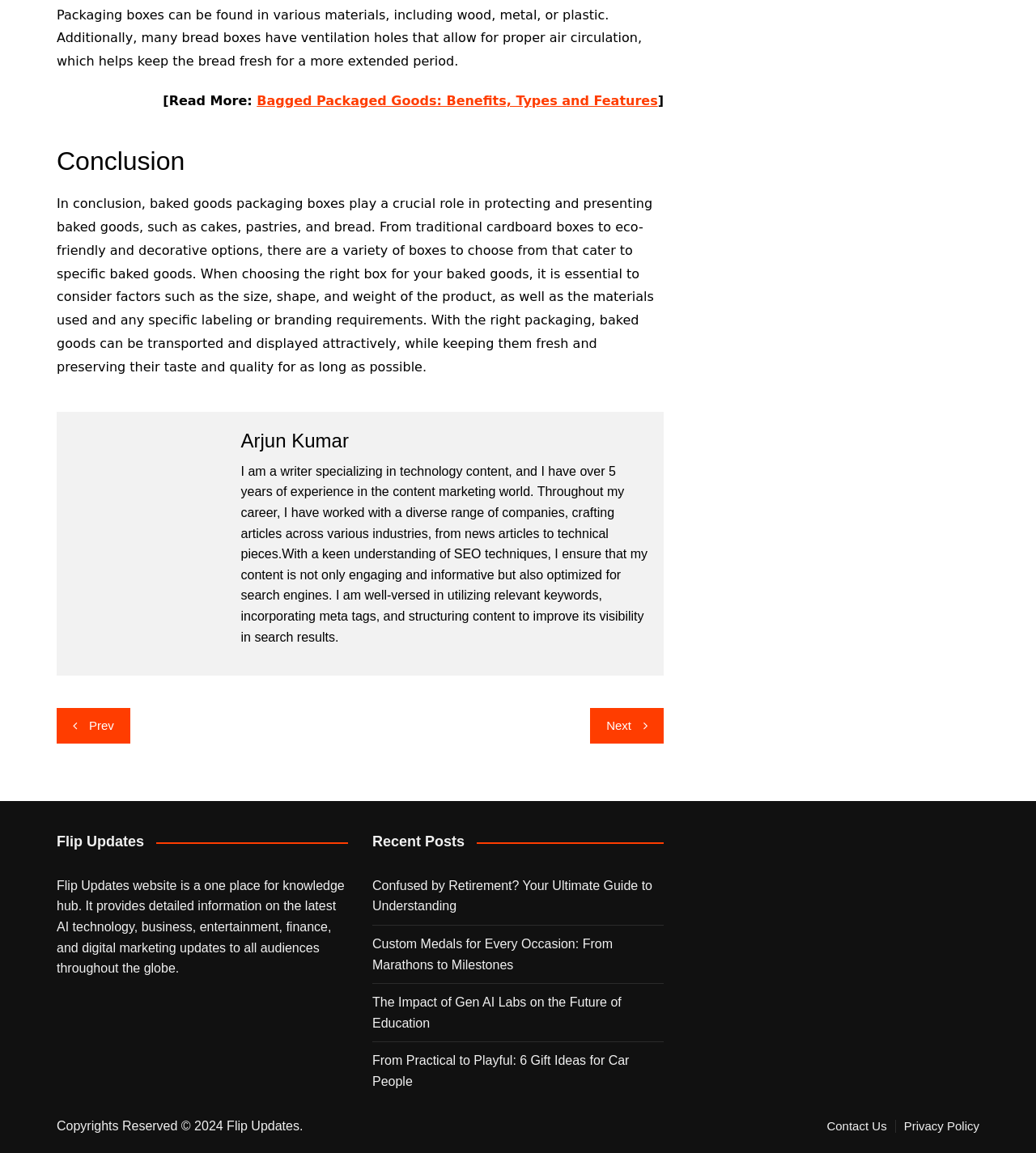Determine the bounding box for the UI element described here: "Prev".

[0.055, 0.614, 0.126, 0.645]